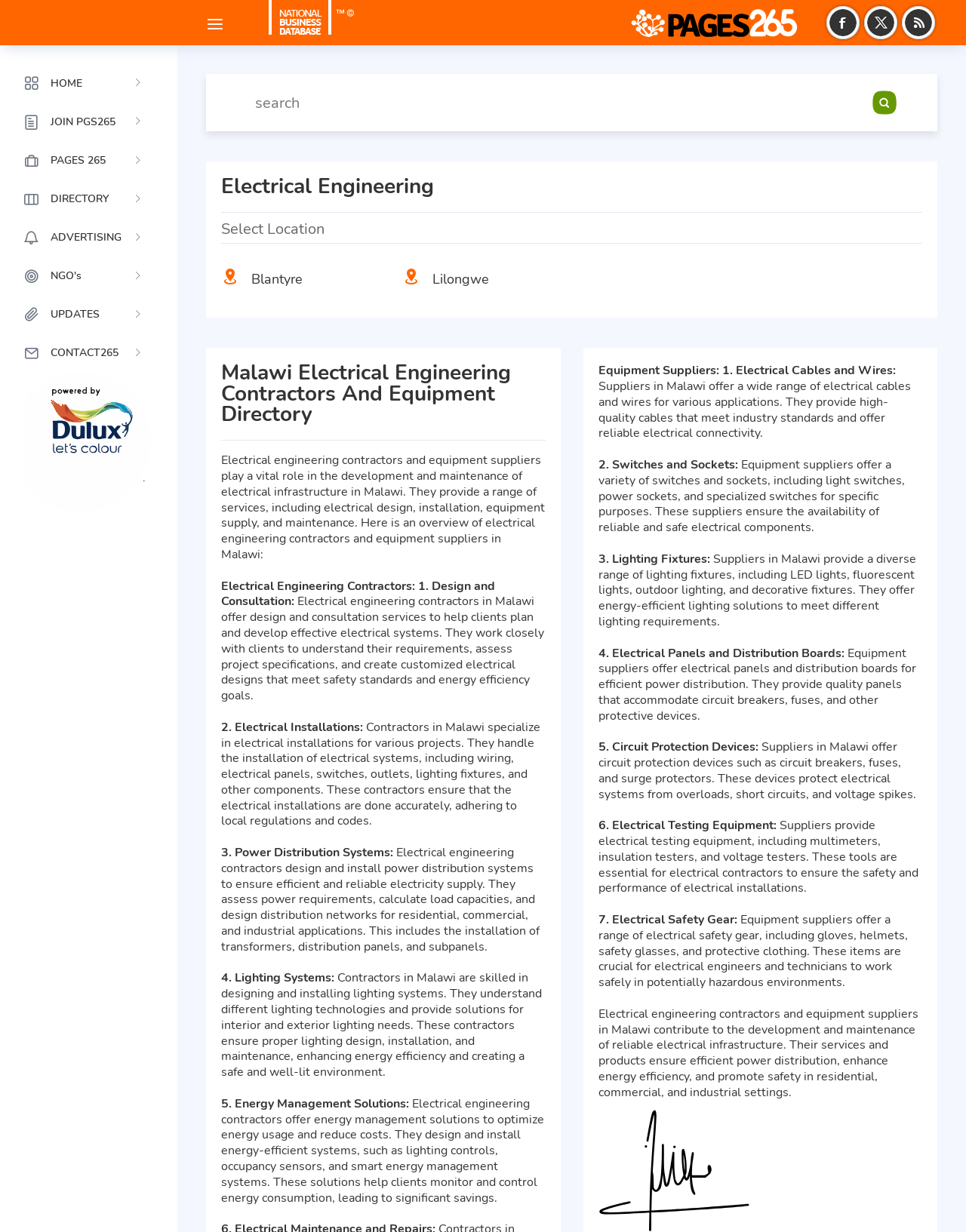Specify the bounding box coordinates of the element's area that should be clicked to execute the given instruction: "Follow Pages265 on facebook". The coordinates should be four float numbers between 0 and 1, i.e., [left, top, right, bottom].

[0.853, 0.003, 0.892, 0.034]